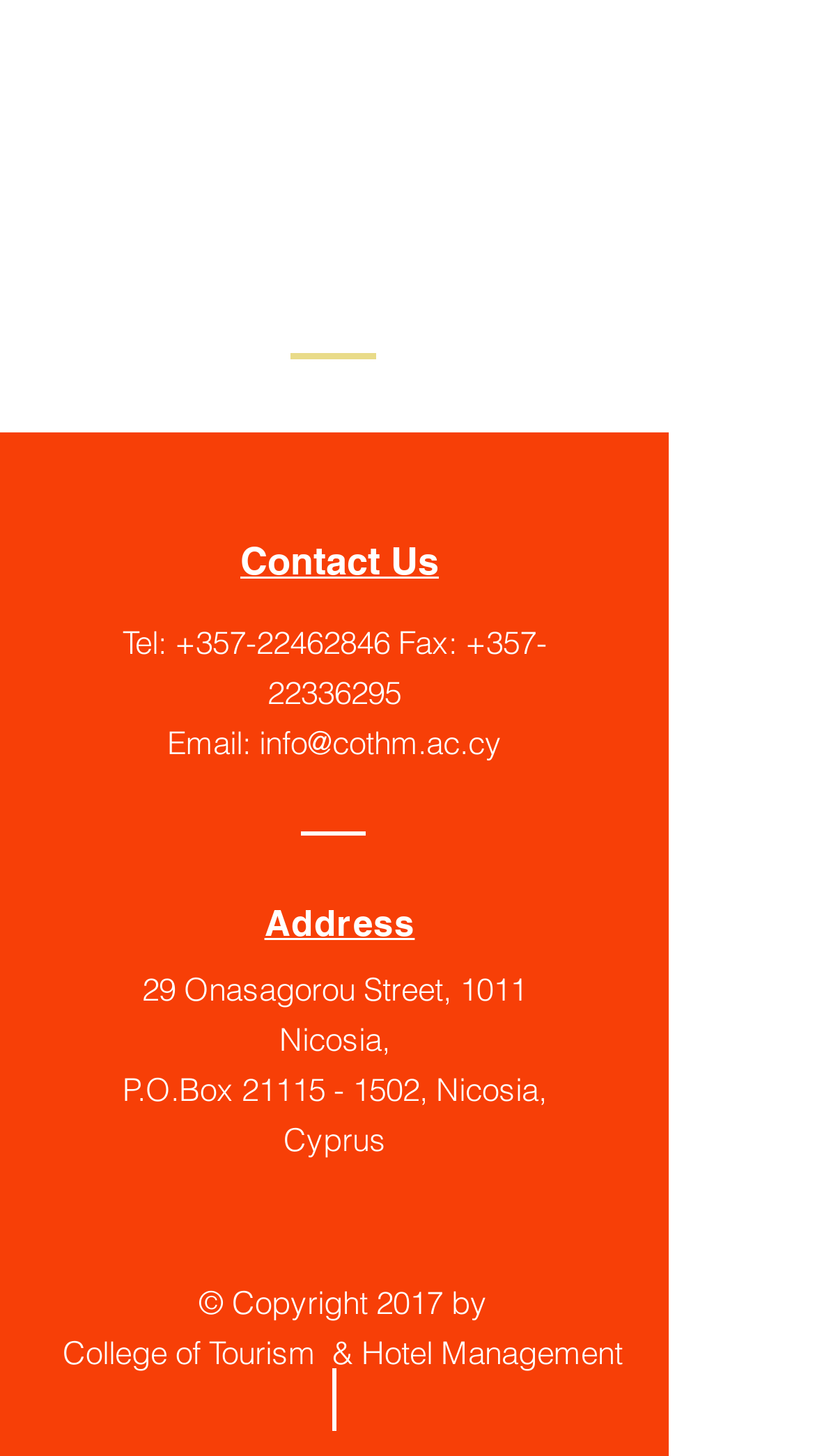Please respond in a single word or phrase: 
What is the name of the college?

College of Tourism & Hotel Management